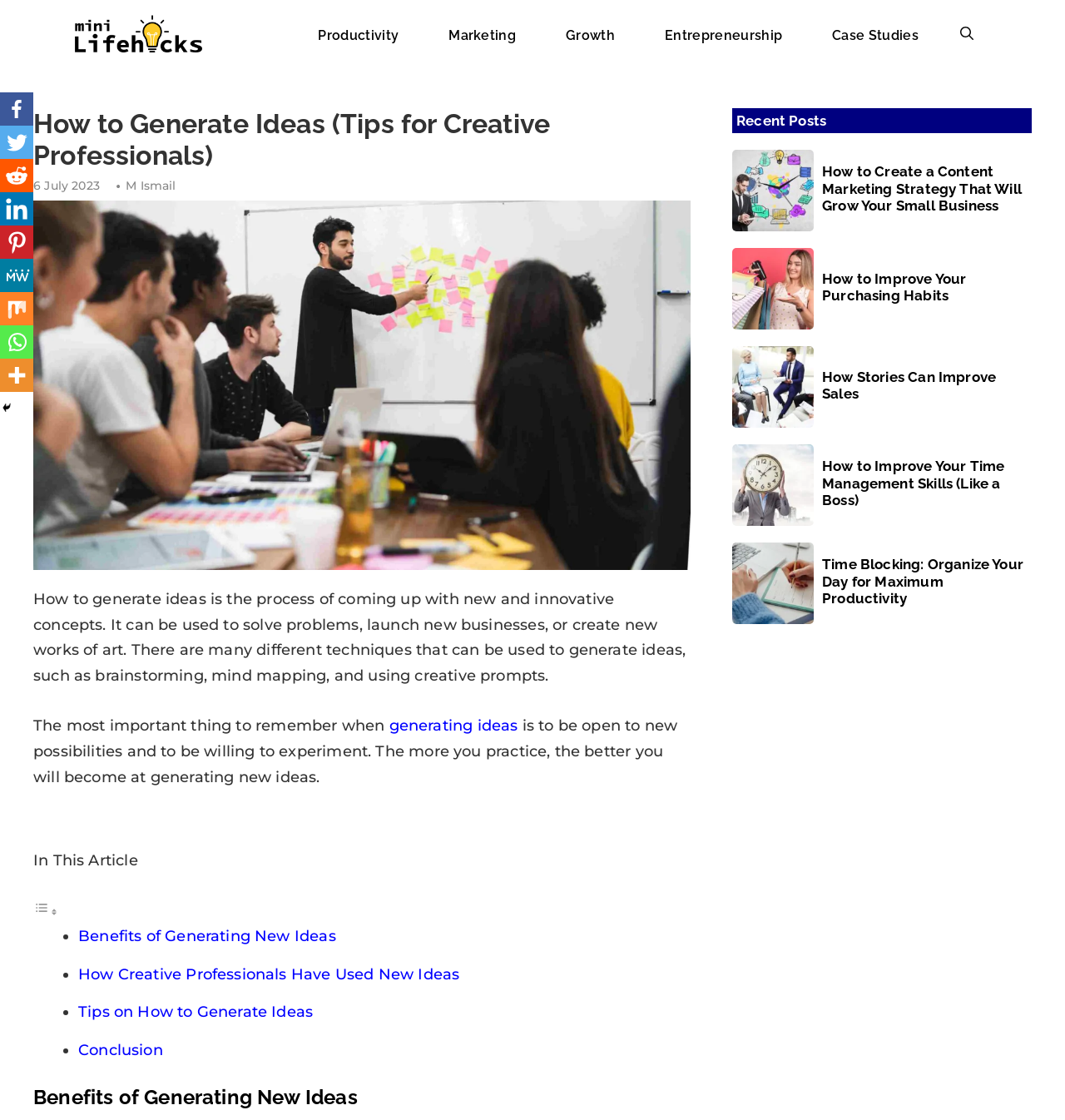Answer the question with a single word or phrase: 
What is the theme of the images in the 'Recent Posts' section?

Business and productivity